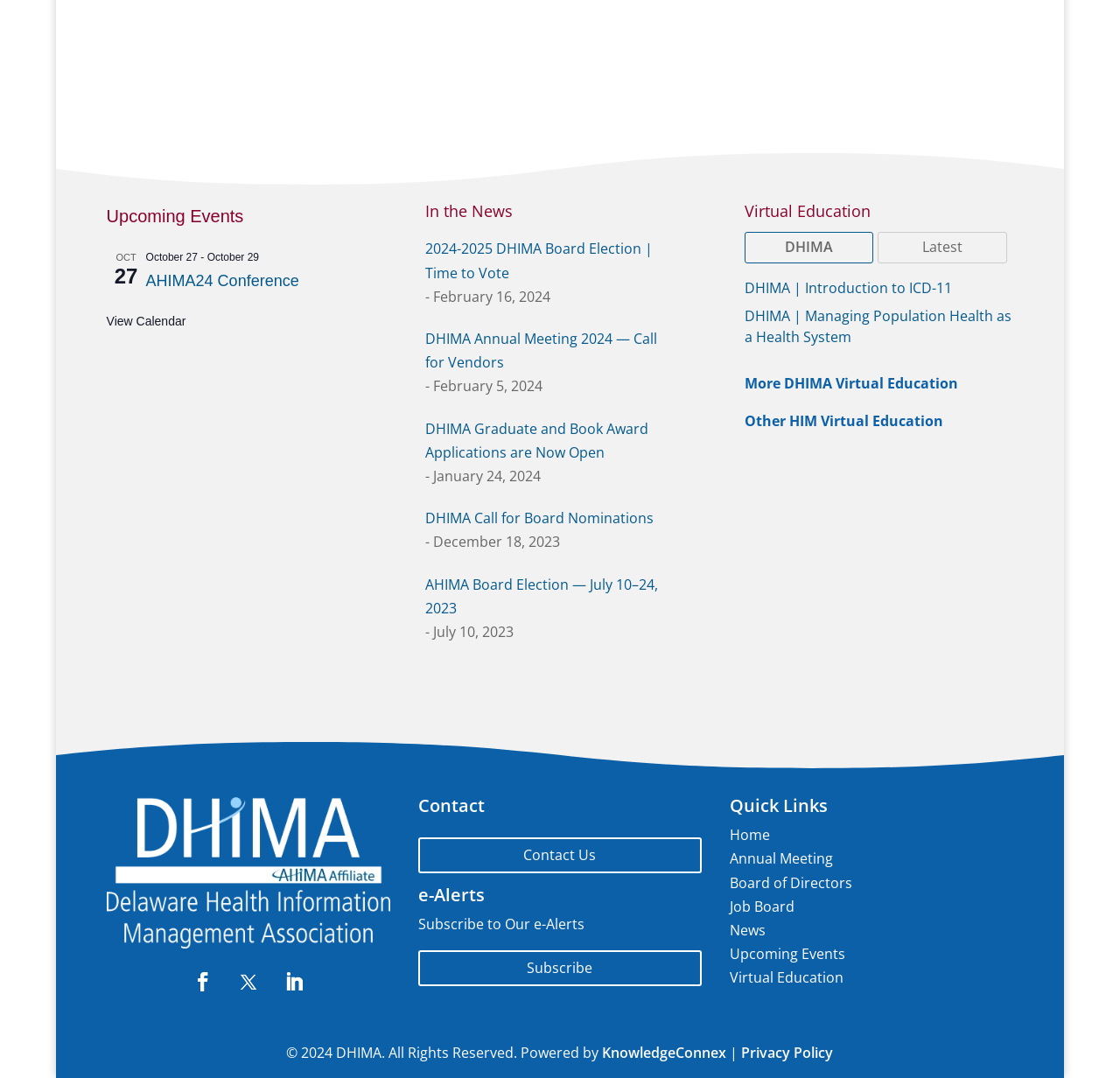How many links are there in the 'In the News' section?
Please provide a comprehensive and detailed answer to the question.

I counted the number of link elements under the heading 'In the News' and found 5 links.